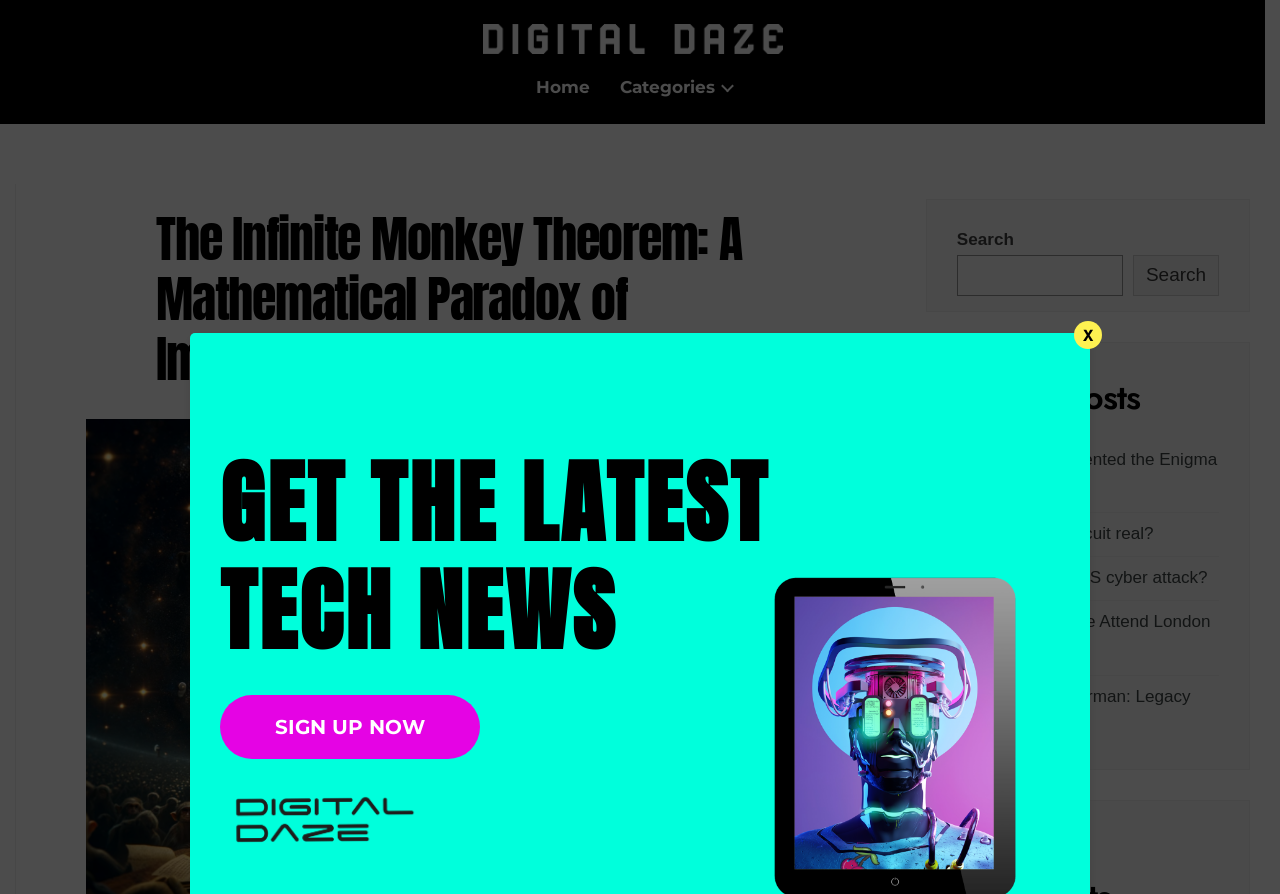Is there a button to close a popup? Based on the screenshot, please respond with a single word or phrase.

Yes